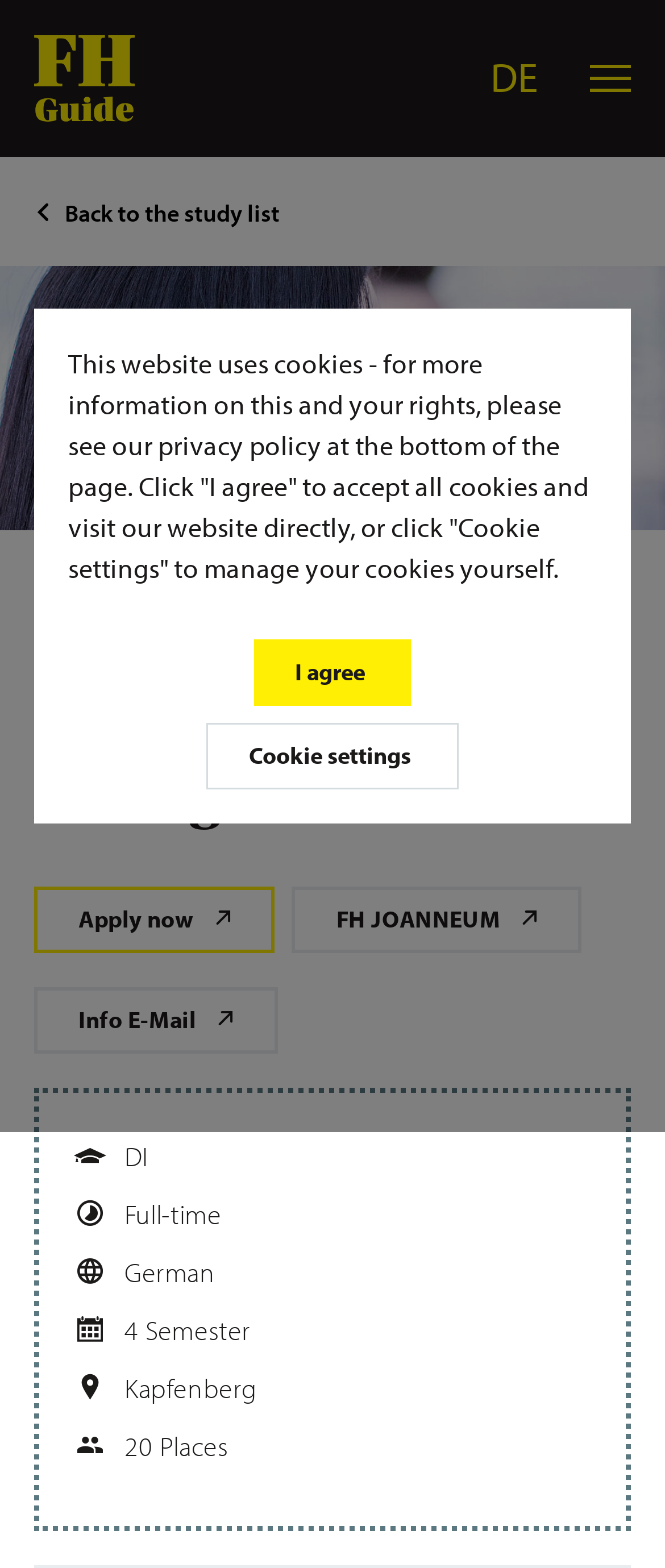Please locate the bounding box coordinates of the region I need to click to follow this instruction: "Click the navigation button".

[0.887, 0.041, 0.949, 0.059]